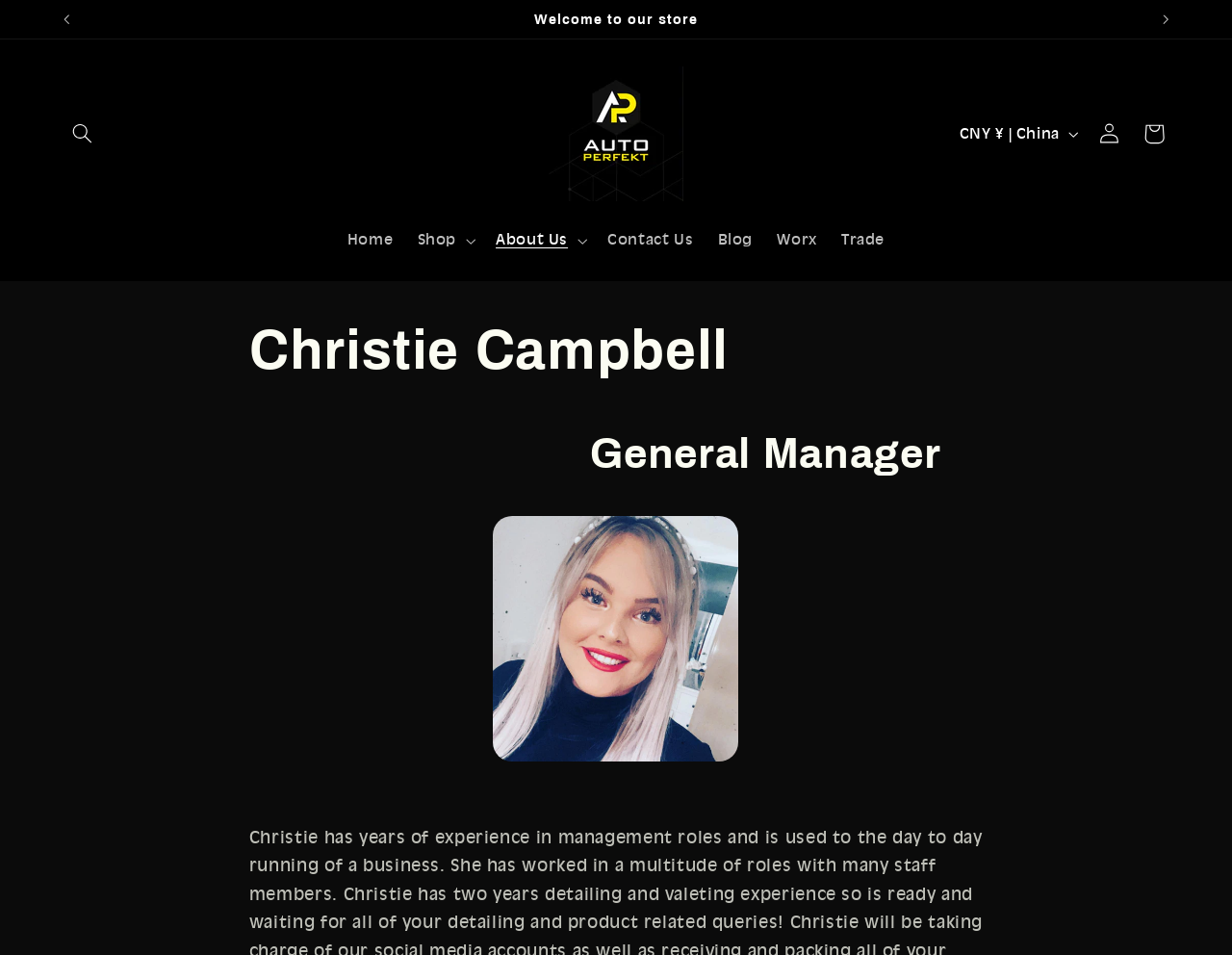What is the currency and region selected by default?
Identify the answer in the screenshot and reply with a single word or phrase.

CNY ¥ | China